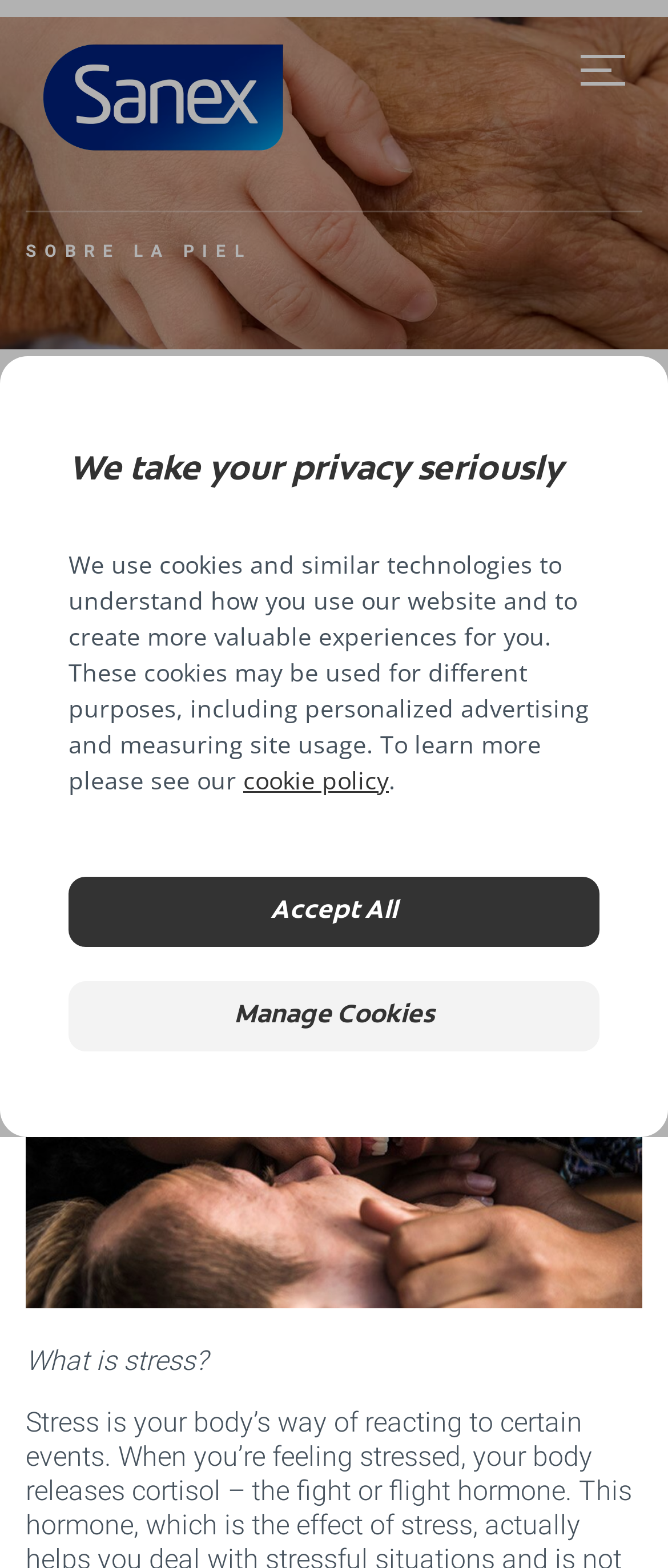Locate the bounding box coordinates of the clickable region necessary to complete the following instruction: "Go to the 'Contact' page". Provide the coordinates in the format of four float numbers between 0 and 1, i.e., [left, top, right, bottom].

None